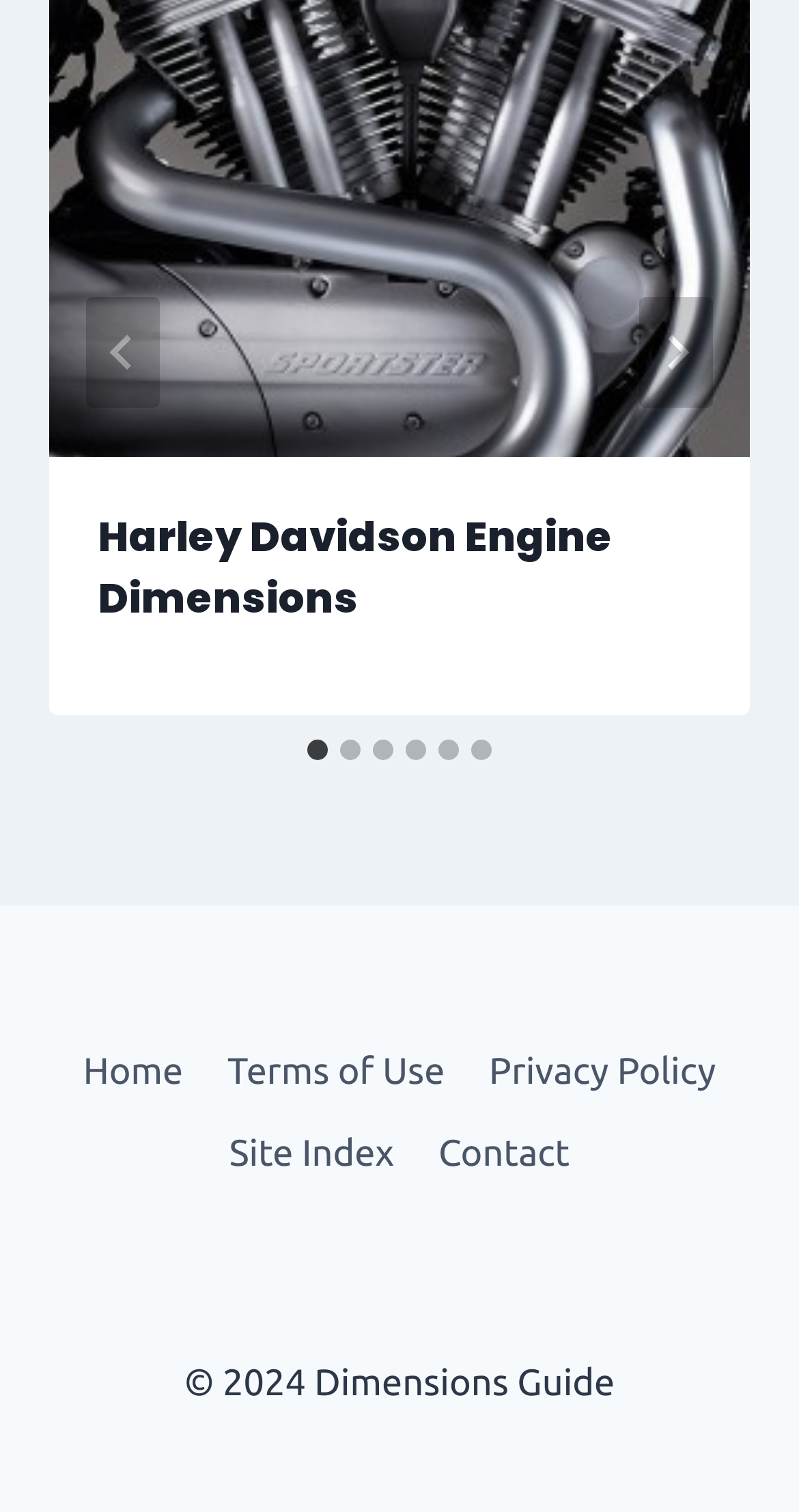Using the description: "Terms of Use", identify the bounding box of the corresponding UI element in the screenshot.

[0.257, 0.683, 0.584, 0.736]